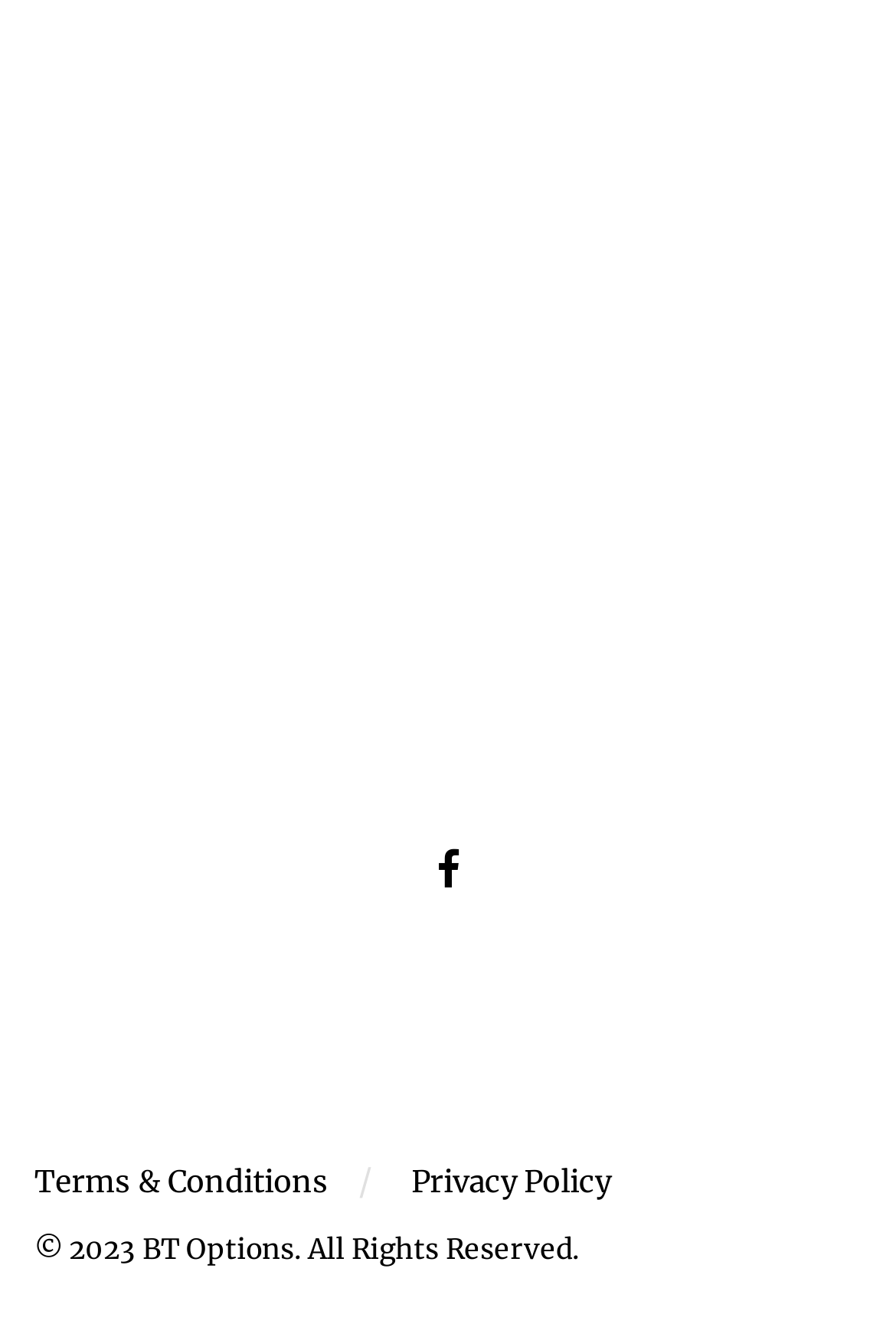Locate the UI element described by alt="exlpore-sri-lanka-logo" in the provided webpage screenshot. Return the bounding box coordinates in the format (top-left x, top-left y, bottom-right x, bottom-right y), ensuring all values are between 0 and 1.

[0.141, 0.541, 0.859, 0.58]